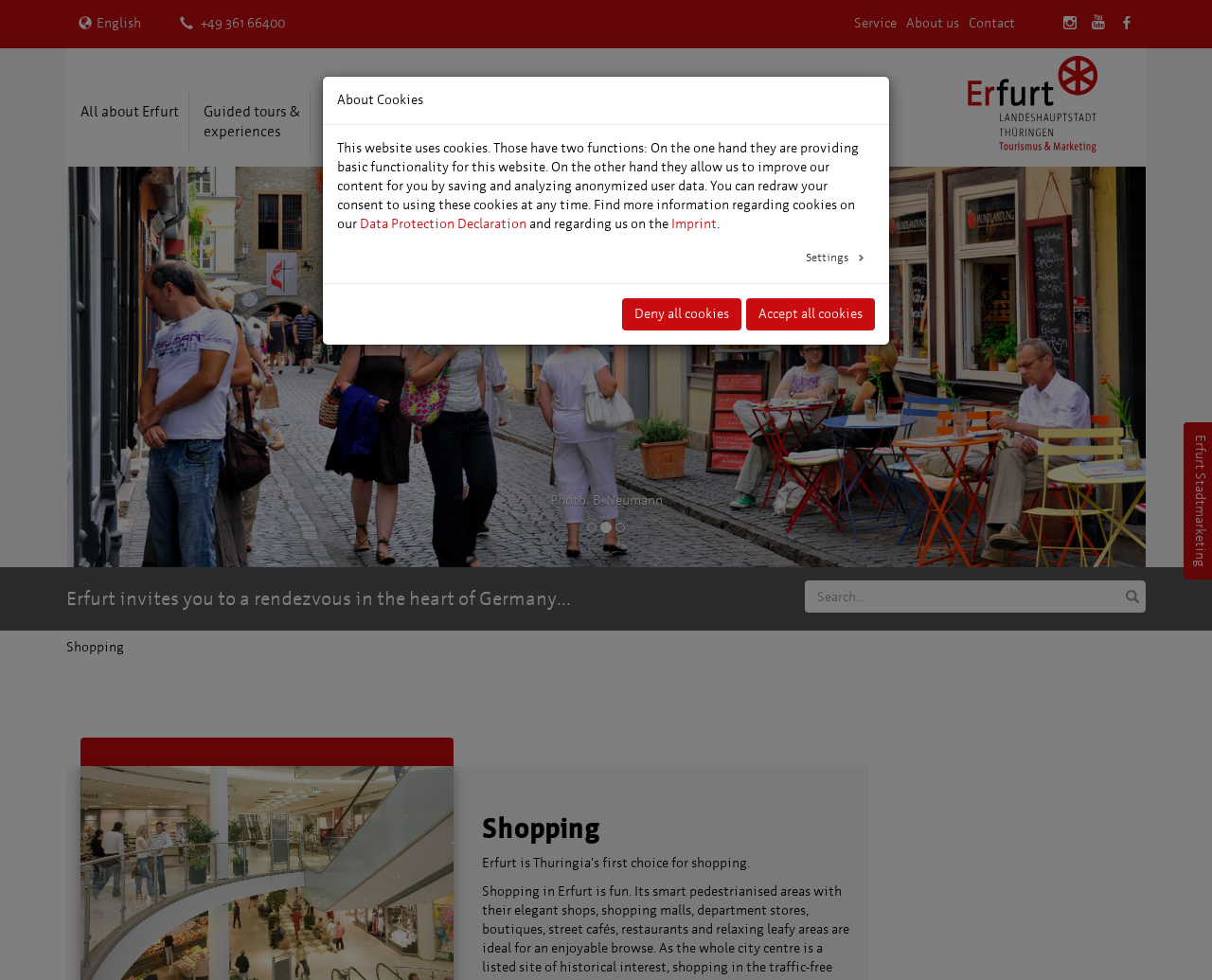Identify the bounding box coordinates for the element you need to click to achieve the following task: "Click on 'Service'". Provide the bounding box coordinates as four float numbers between 0 and 1, in the form [left, top, right, bottom].

[0.701, 0.0, 0.744, 0.048]